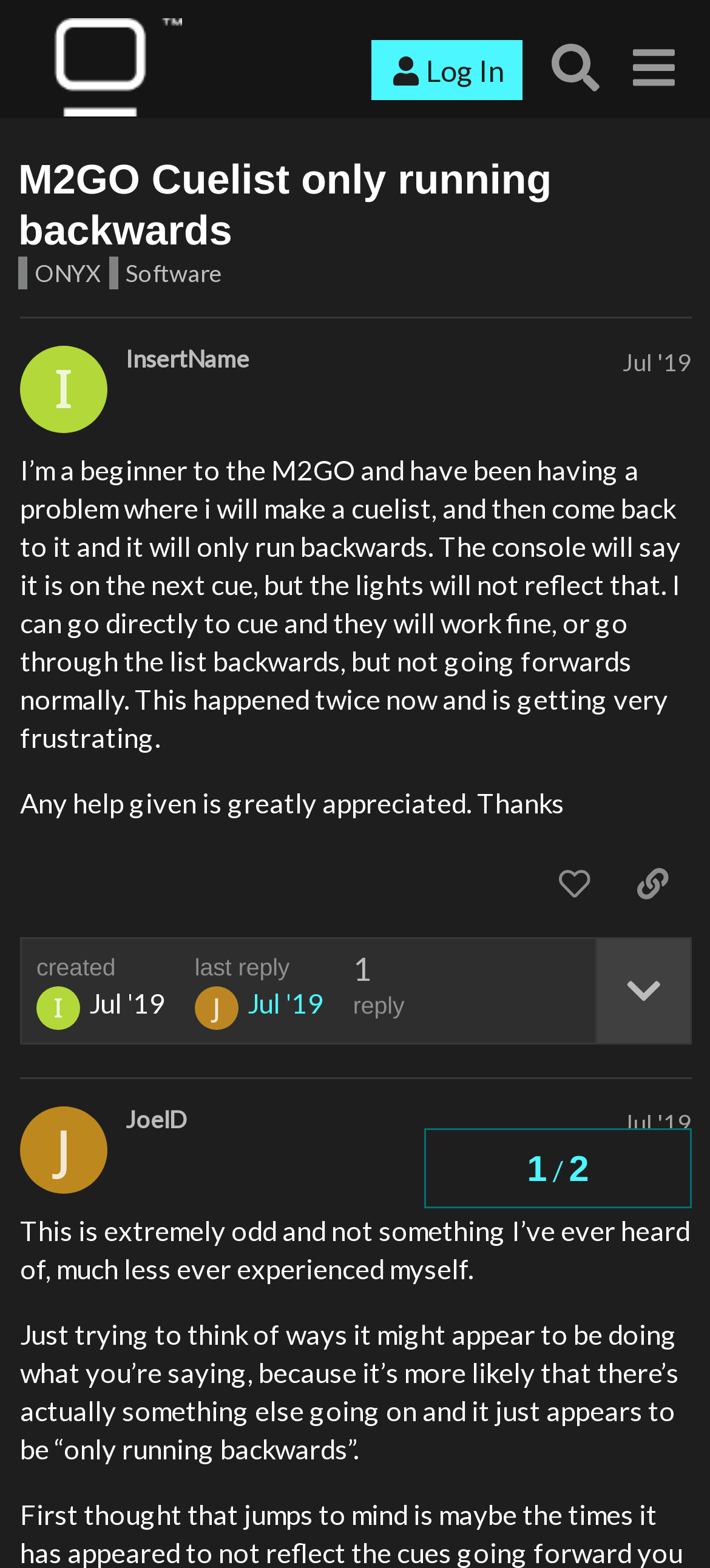From the element description Jul '19, predict the bounding box coordinates of the UI element. The coordinates must be specified in the format (top-left x, top-left y, bottom-right x, bottom-right y) and should be within the 0 to 1 range.

[0.877, 0.222, 0.974, 0.241]